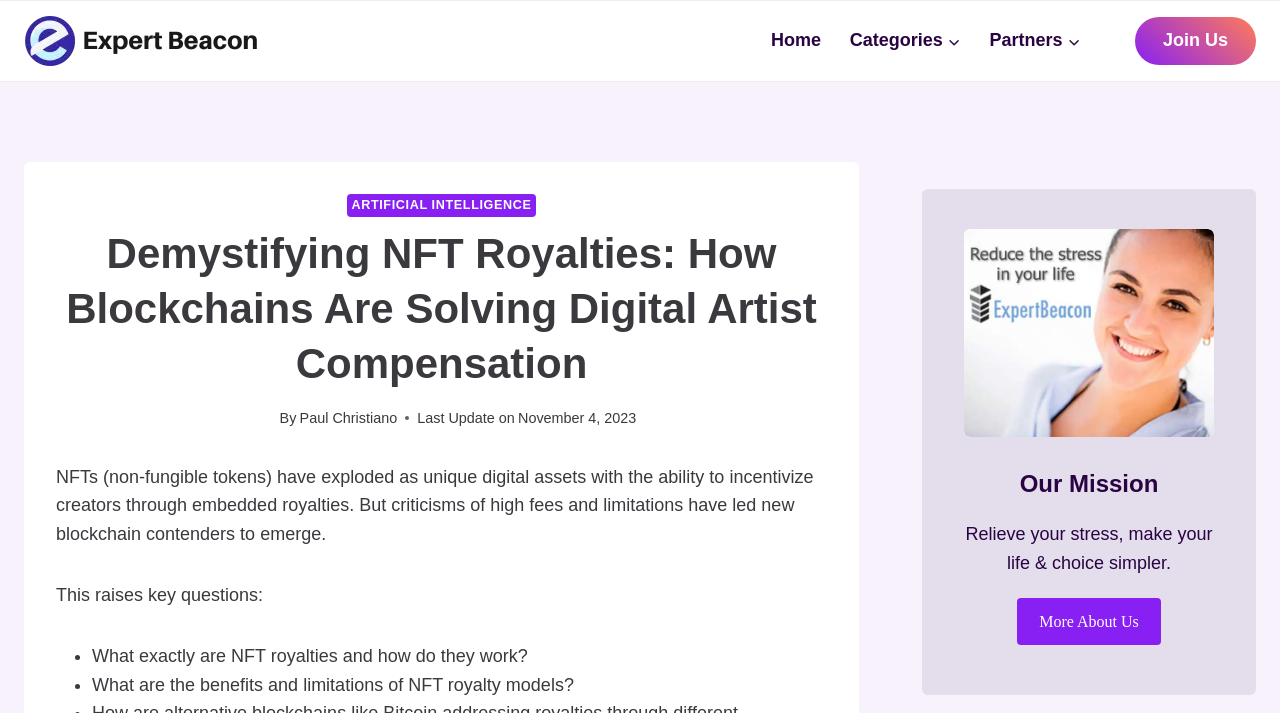Identify the coordinates of the bounding box for the element that must be clicked to accomplish the instruction: "Read about the author".

[0.234, 0.574, 0.31, 0.597]